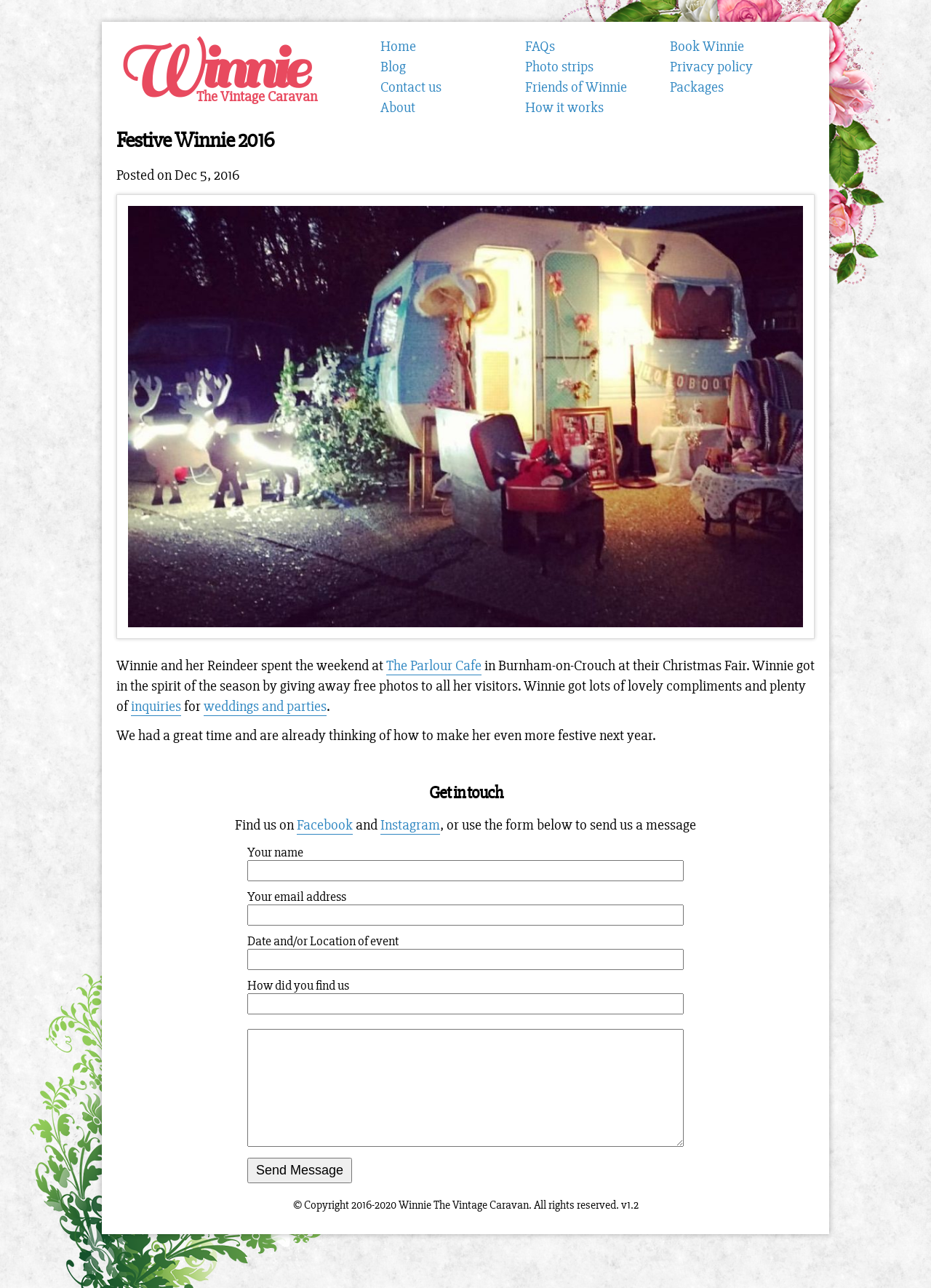Give a detailed account of the webpage, highlighting key information.

This webpage is about Winnie, a vintage caravan wedding photo booth hire service in Essex and the East of England. At the top, there is a heading that reads "Winnie The Vintage Caravan Wedding Photo Booth in Essex The Vintage Caravan". Below this, there is a navigation menu with links to "Home", "Blog", "Contact us", "About", "FAQs", "Photo strips", "Friends of Winnie", "How it works", "Book Winnie", "Privacy policy", and "Packages".

The main content of the page is an article about Winnie's festive experience in 2016. The article has a heading "Festive Winnie 2016" and is accompanied by an image. The text describes Winnie's weekend at The Parlour Cafe in Burnham-on-Crouch, where she gave away free photos to visitors. The article also mentions that Winnie received many lovely compliments and inquiries for weddings and parties.

Below the article, there is a section with a heading "Get in touch". This section has links to Winnie's Facebook and Instagram pages, as well as a contact form where visitors can send a message. The form has fields for the visitor's name, email address, date and/or location of the event, how they found Winnie, and a message. There is also a "Send Message" button.

At the very bottom of the page, there is a copyright notice that reads "© Copyright 2016-2020 Winnie The Vintage Caravan. All rights reserved. v1.2".